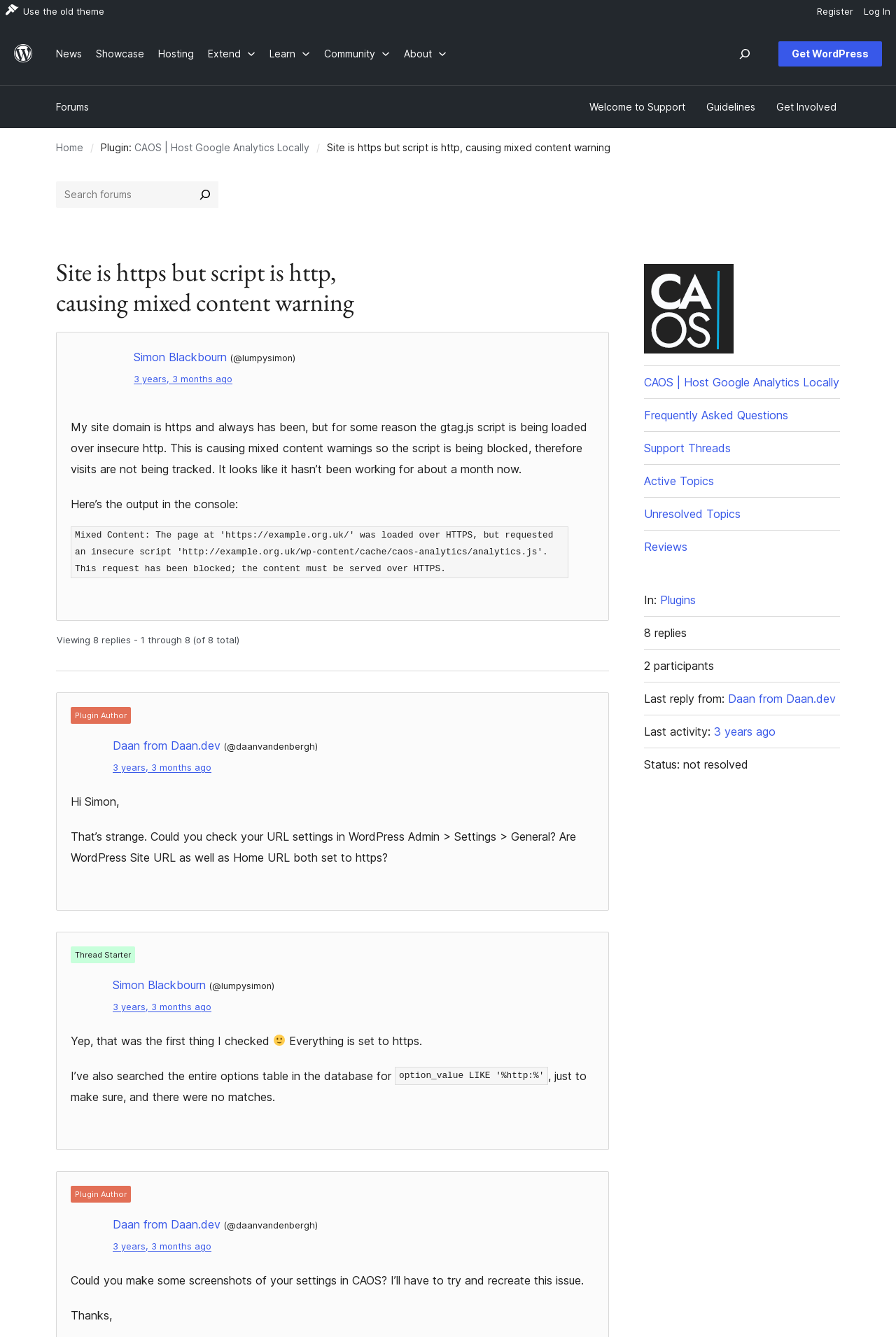Show the bounding box coordinates for the element that needs to be clicked to execute the following instruction: "Click on the 'Log In' menu item". Provide the coordinates in the form of four float numbers between 0 and 1, i.e., [left, top, right, bottom].

[0.959, 0.0, 1.0, 0.017]